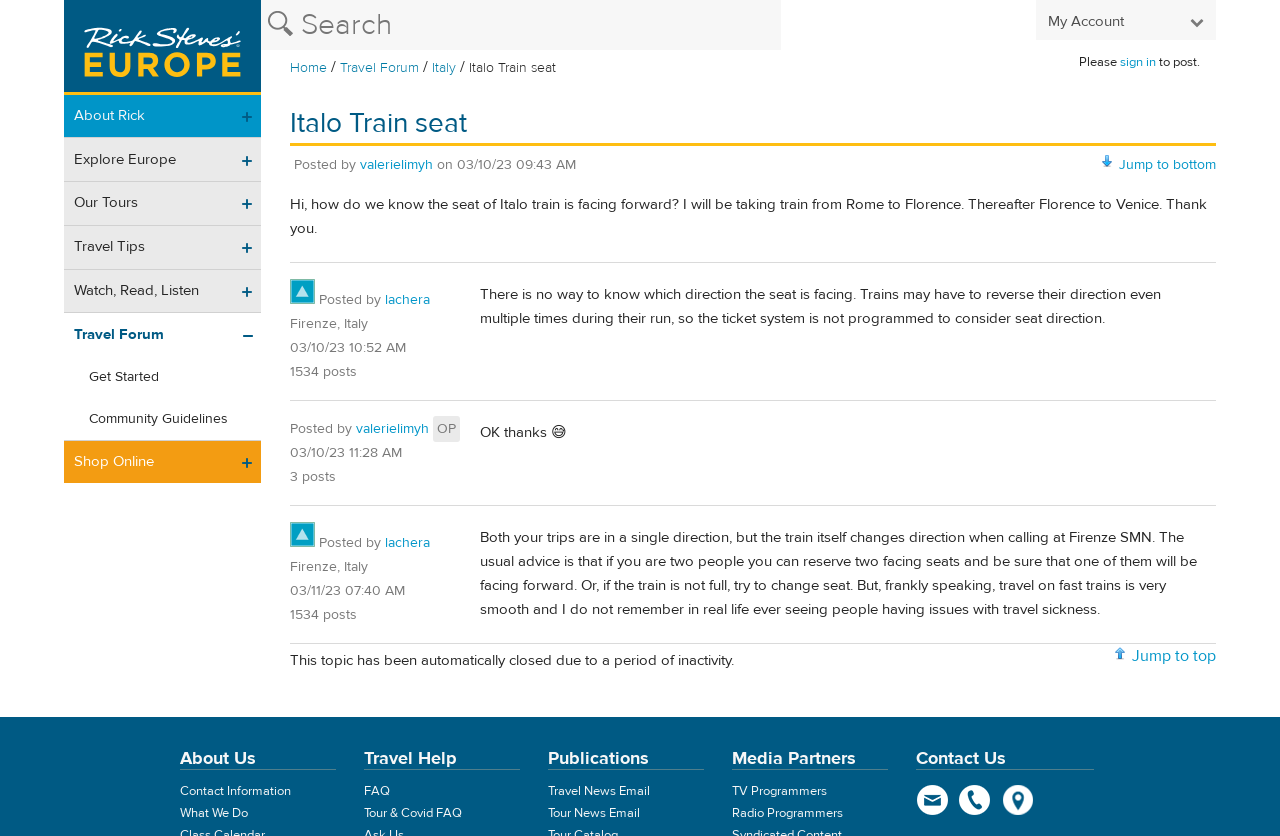Please identify the coordinates of the bounding box for the clickable region that will accomplish this instruction: "View original poster's profile".

[0.278, 0.502, 0.336, 0.524]